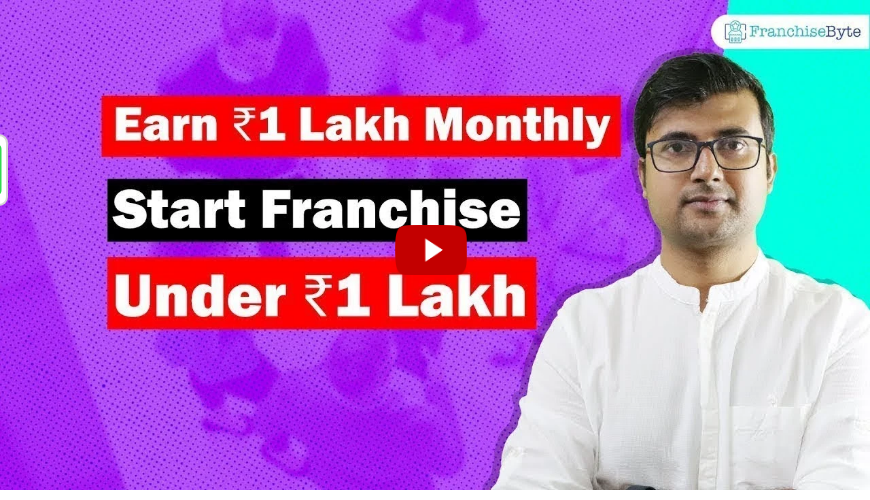Generate an elaborate description of what you see in the image.

The image features a vibrant promotional thumbnail for a video by FranchiseByte. It emphasizes the potential of earning ₹1 Lakh monthly by starting a franchise, positioning it as a feasible opportunity to start under ₹1 Lakh. The background showcases a bright purple hue with dynamic patterns, creating an engaging visual appeal. In the foreground, a person, presumably someone associated with FranchiseByte, appears to offer guidance, likely presenting insights on franchising and business opportunities. The prominent play button in the center signifies that this is a video where viewers can learn more about these lucrative franchise options. The FranchiseByte logo is gracefully displayed in the top corner, reinforcing the brand’s identity.